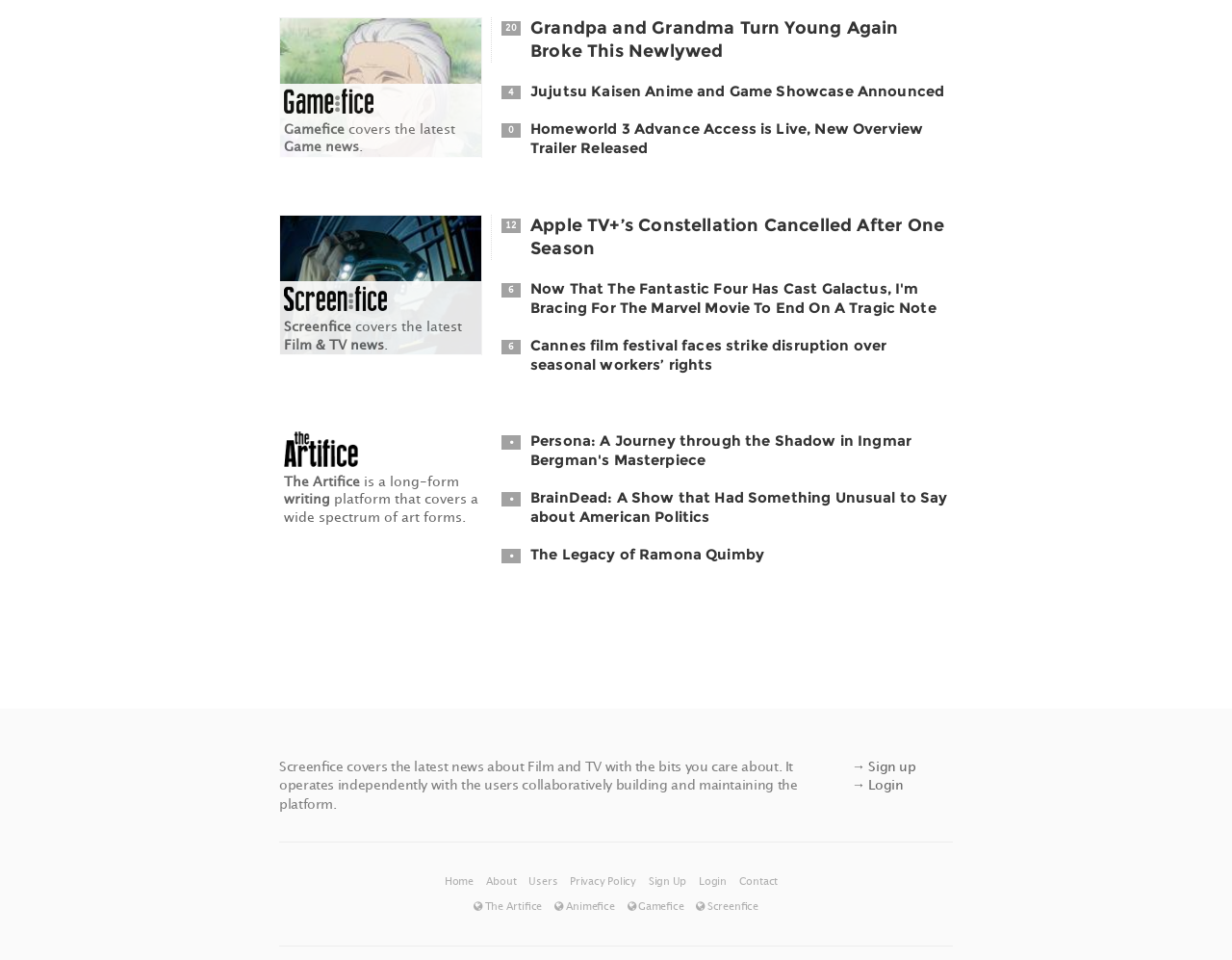Please find and report the bounding box coordinates of the element to click in order to perform the following action: "sign up to Screenfice". The coordinates should be expressed as four float numbers between 0 and 1, in the format [left, top, right, bottom].

[0.691, 0.789, 0.744, 0.806]